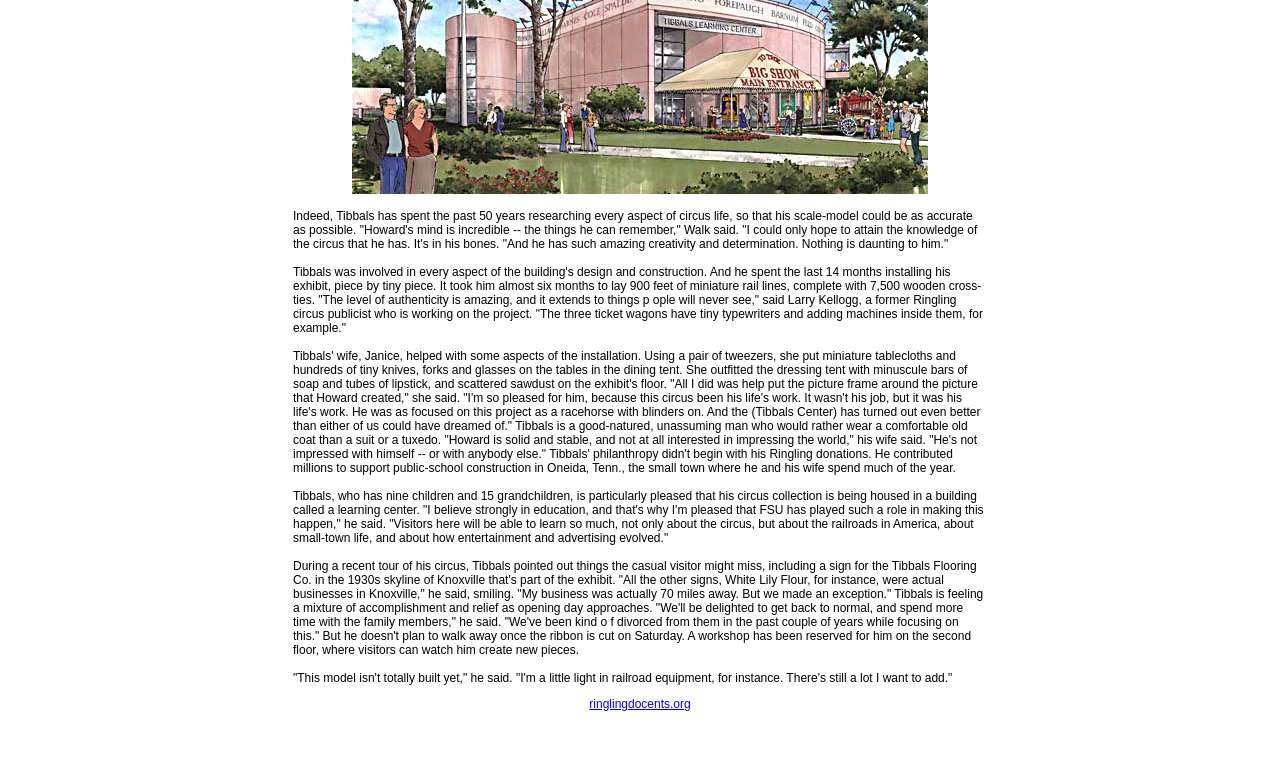Determine the bounding box of the UI component based on this description: "ringlingdocents.org". The bounding box coordinates should be four float values between 0 and 1, i.e., [left, top, right, bottom].

[0.46, 0.917, 0.54, 0.935]